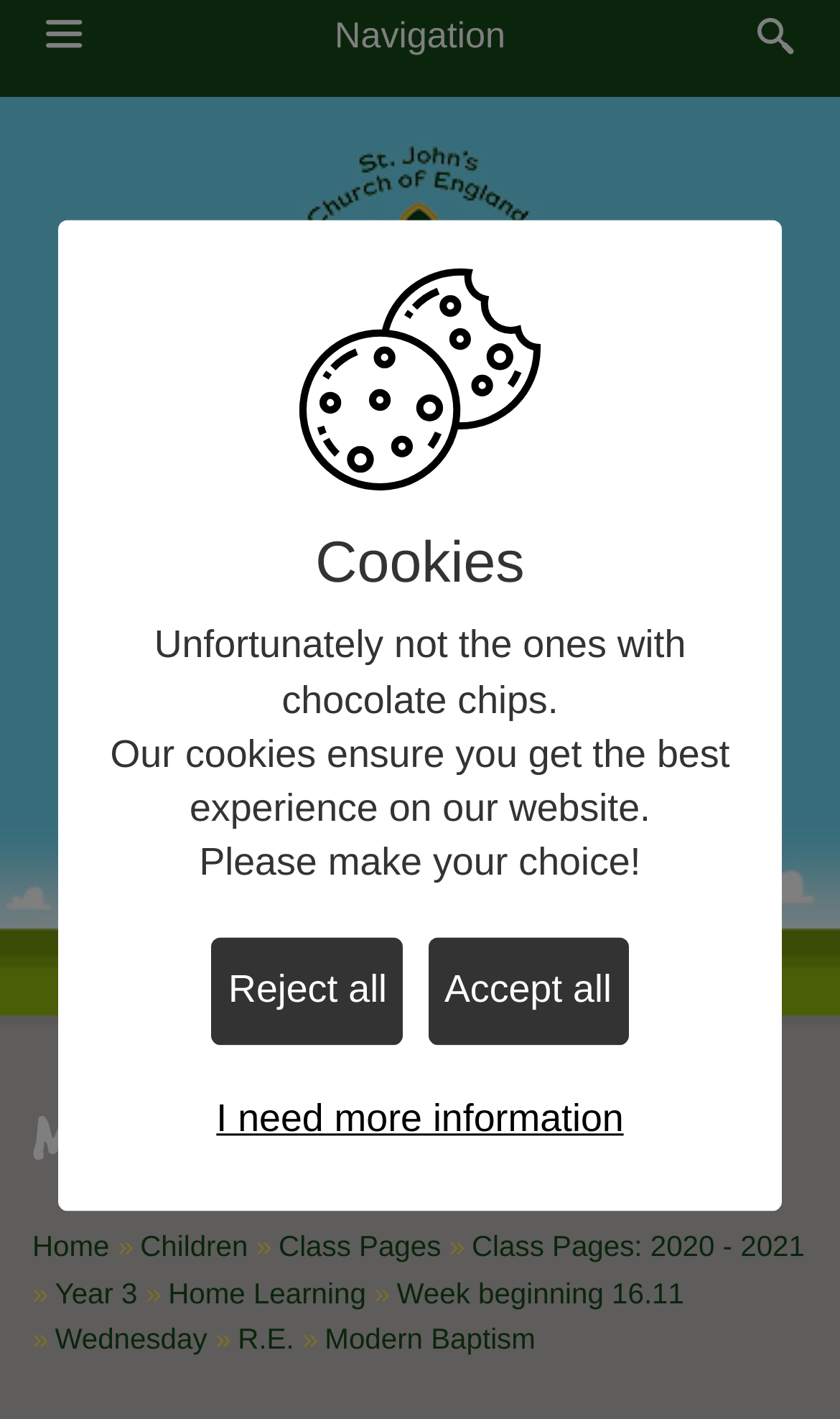Determine the bounding box coordinates for the region that must be clicked to execute the following instruction: "Learn about 'British Values'".

[0.0, 0.463, 0.887, 0.529]